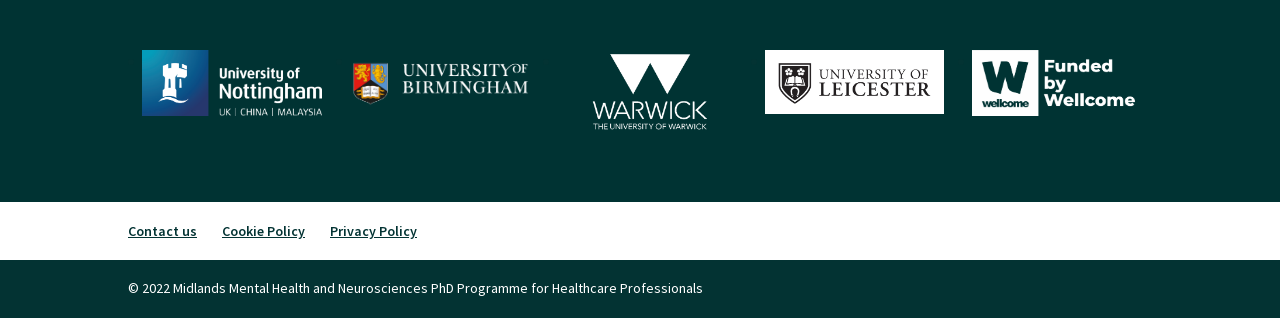How many links are at the bottom of the webpage?
Using the image, give a concise answer in the form of a single word or short phrase.

3